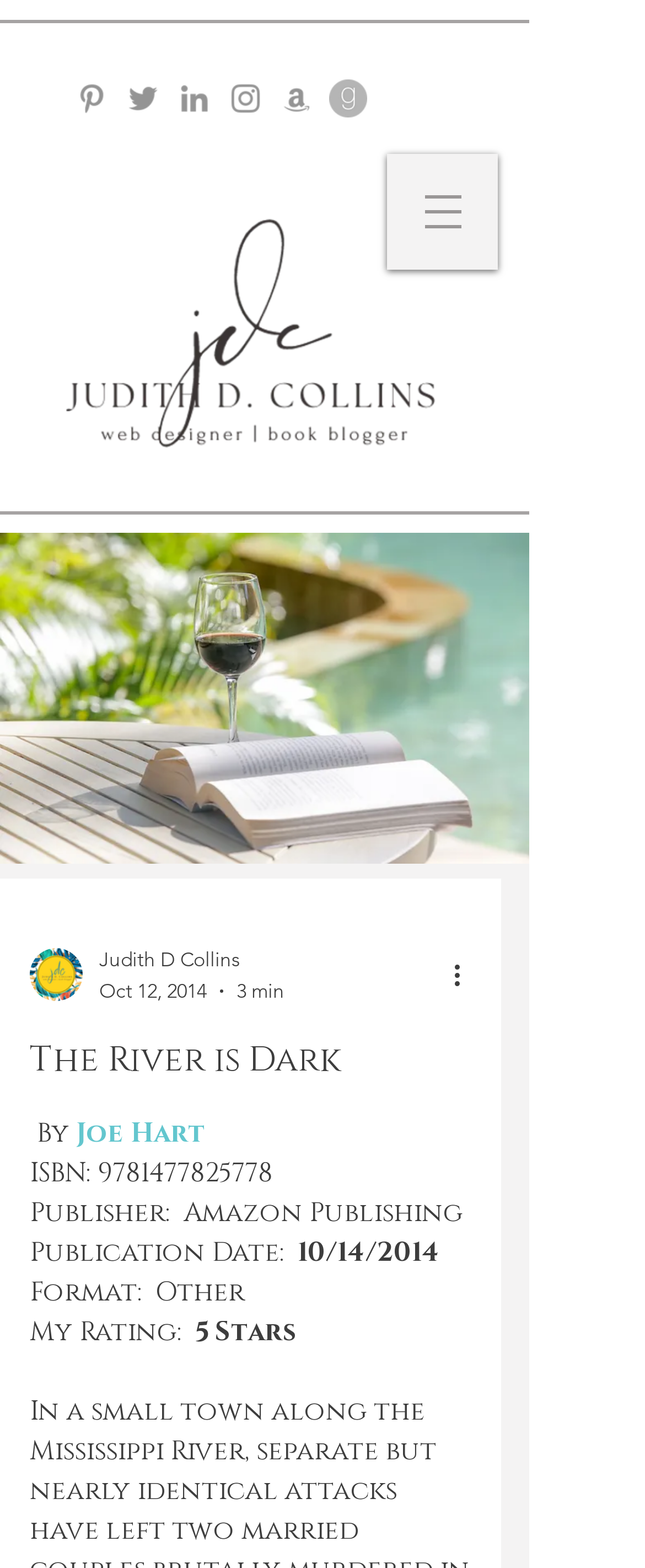What is the publication date of the book?
Look at the screenshot and give a one-word or phrase answer.

10/14/2014